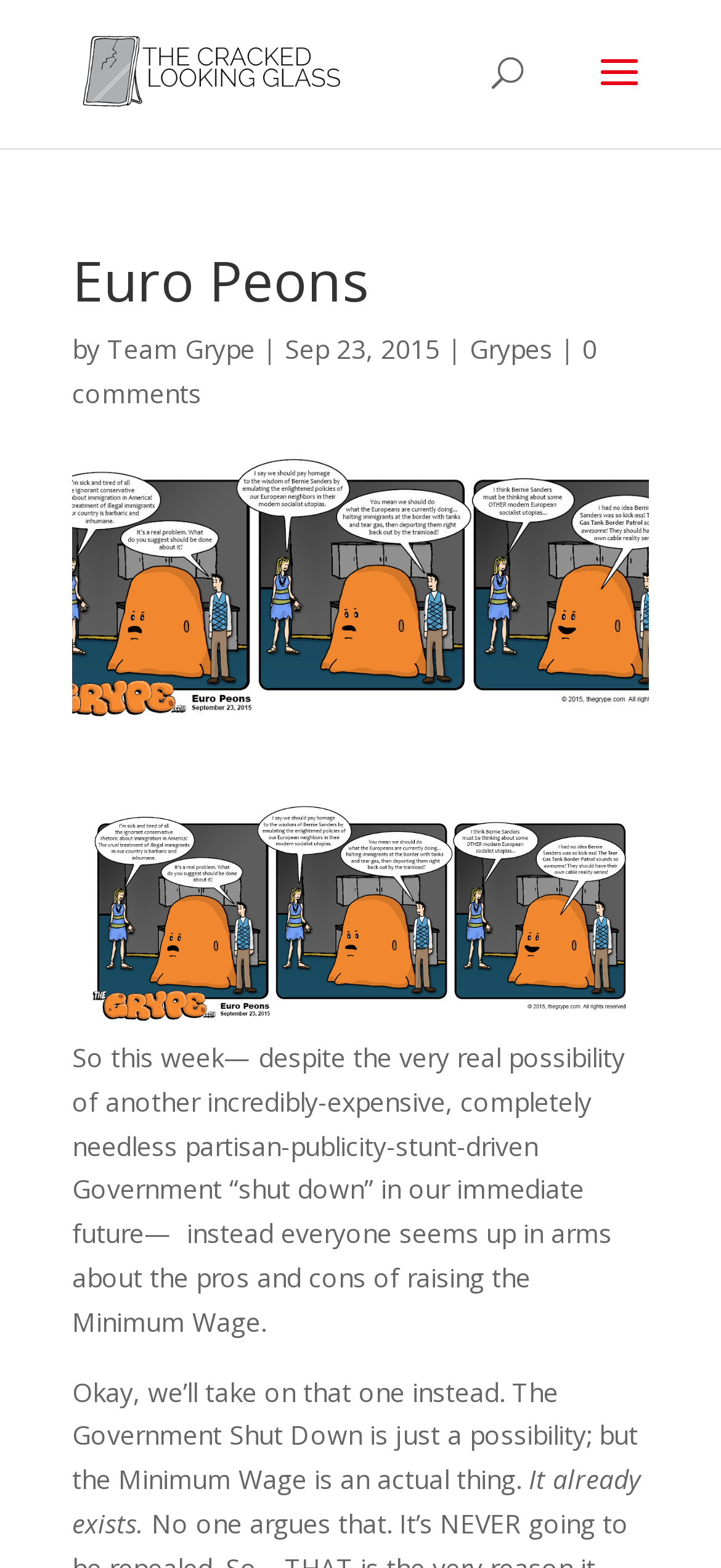For the element described, predict the bounding box coordinates as (top-left x, top-left y, bottom-right x, bottom-right y). All values should be between 0 and 1. Element description: alt="The Cracked Looking Glass"

[0.11, 0.034, 0.479, 0.056]